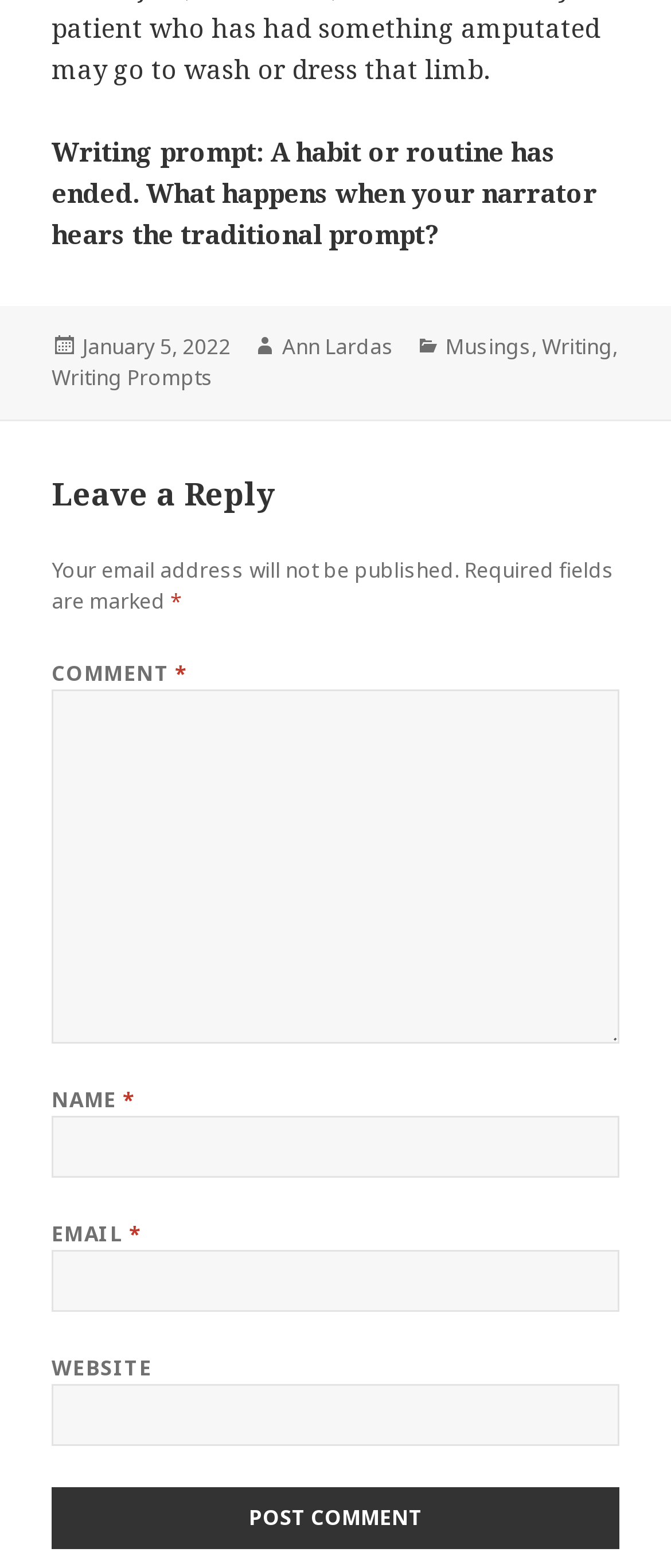What are the categories of the post?
Answer with a single word or short phrase according to what you see in the image.

Musings, Writing, Writing Prompts